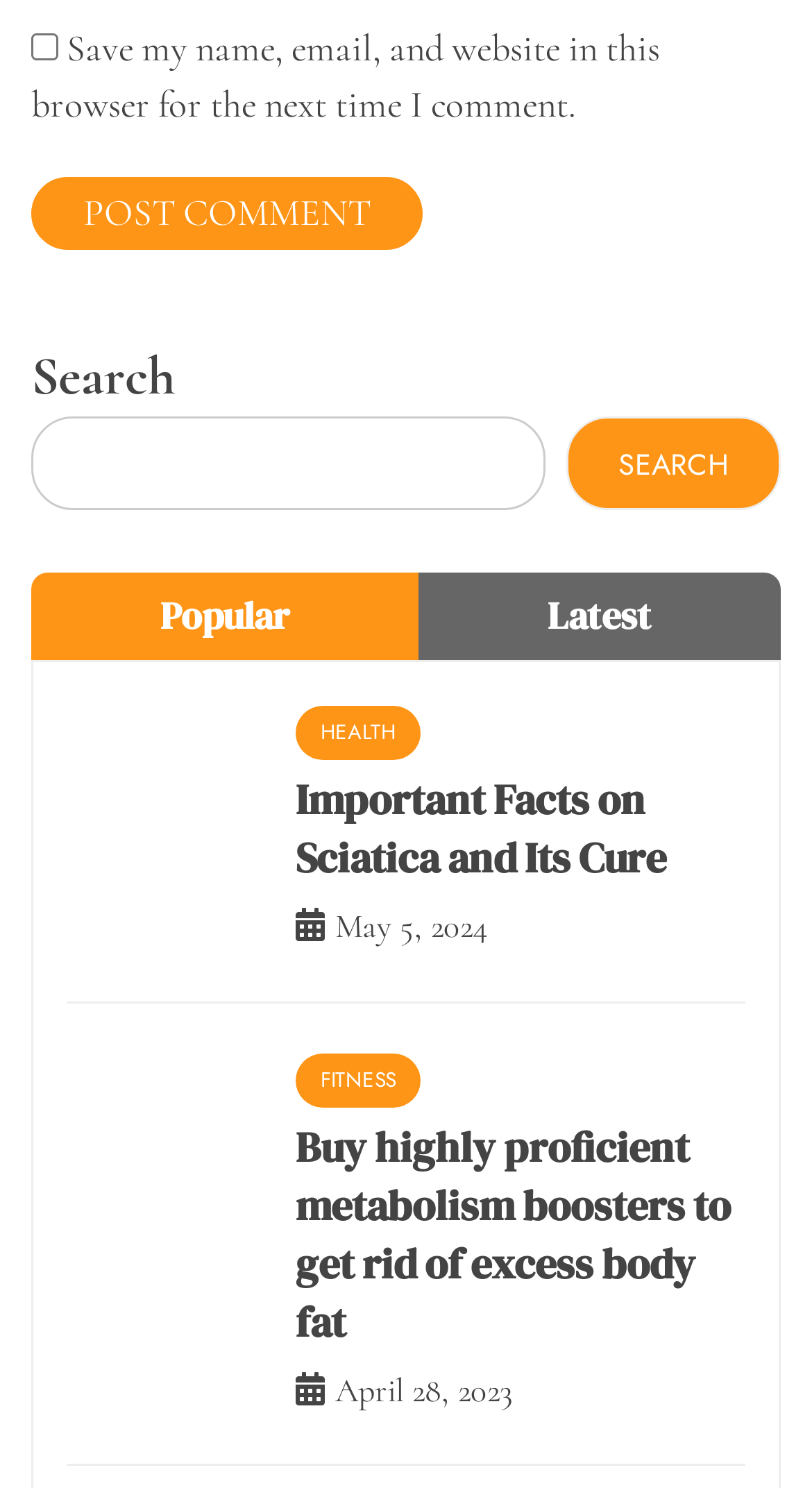Locate the bounding box coordinates of the clickable element to fulfill the following instruction: "Read the article about sciatica". Provide the coordinates as four float numbers between 0 and 1 in the format [left, top, right, bottom].

[0.082, 0.475, 0.338, 0.615]